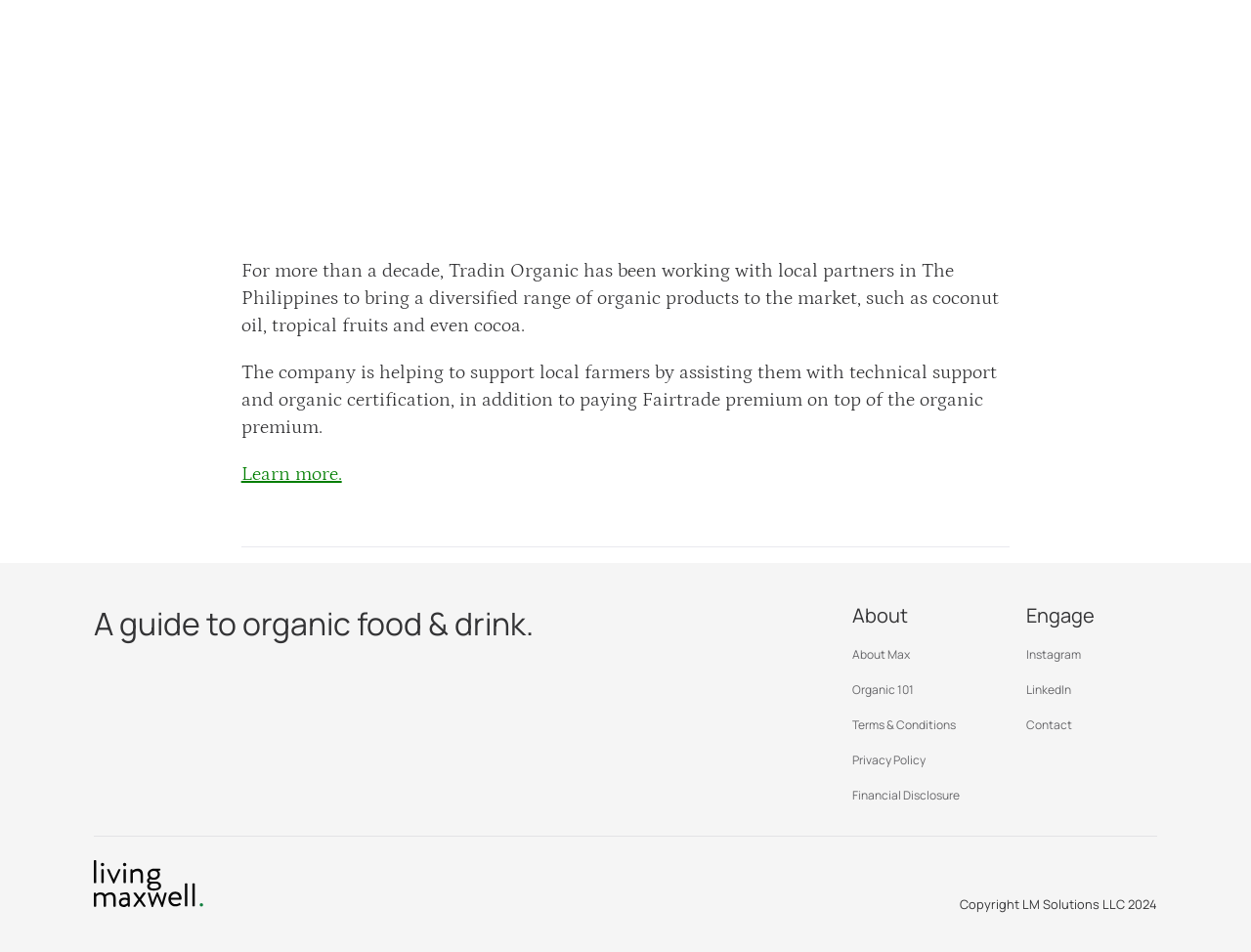Specify the bounding box coordinates of the area to click in order to follow the given instruction: "View terms and conditions."

[0.681, 0.752, 0.764, 0.77]